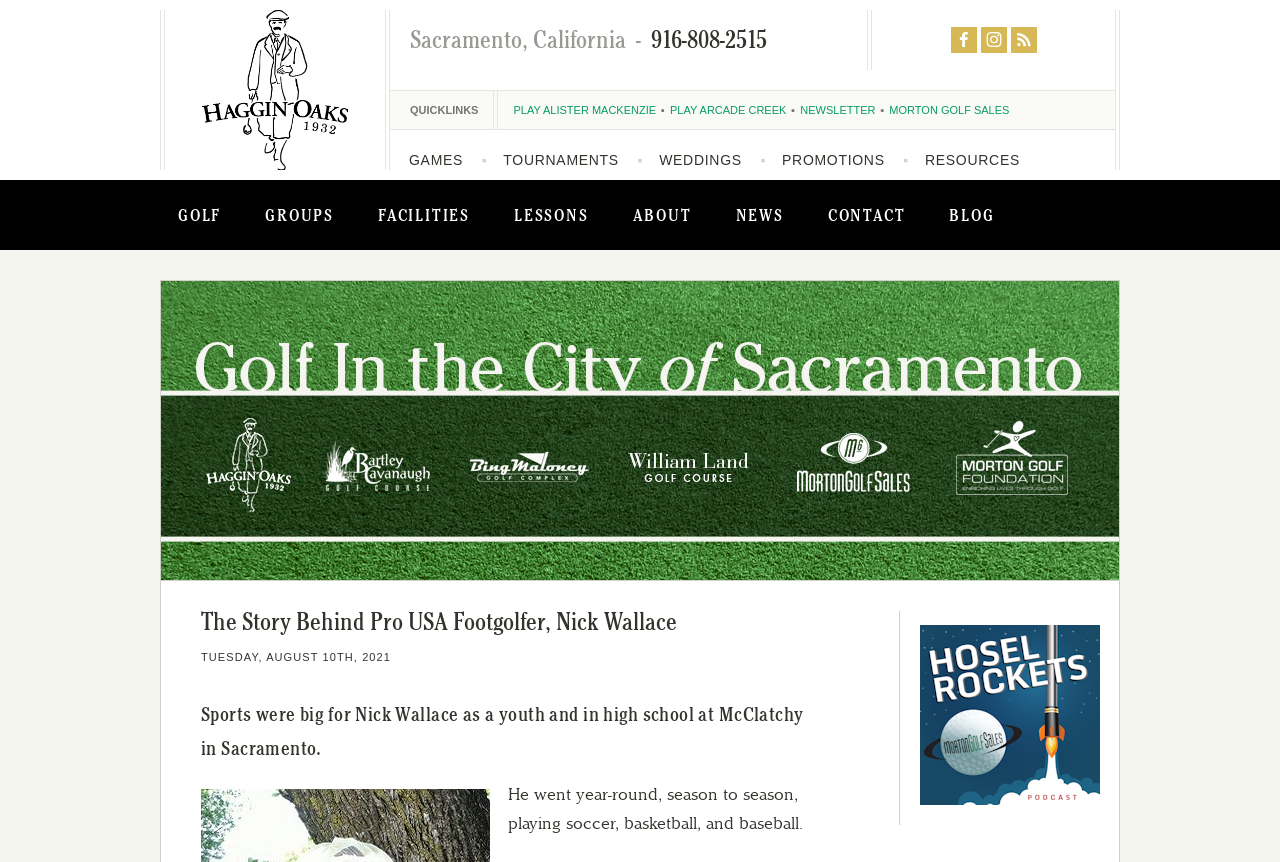Provide a one-word or one-phrase answer to the question:
What is the name of the golf course?

Haggin Oaks